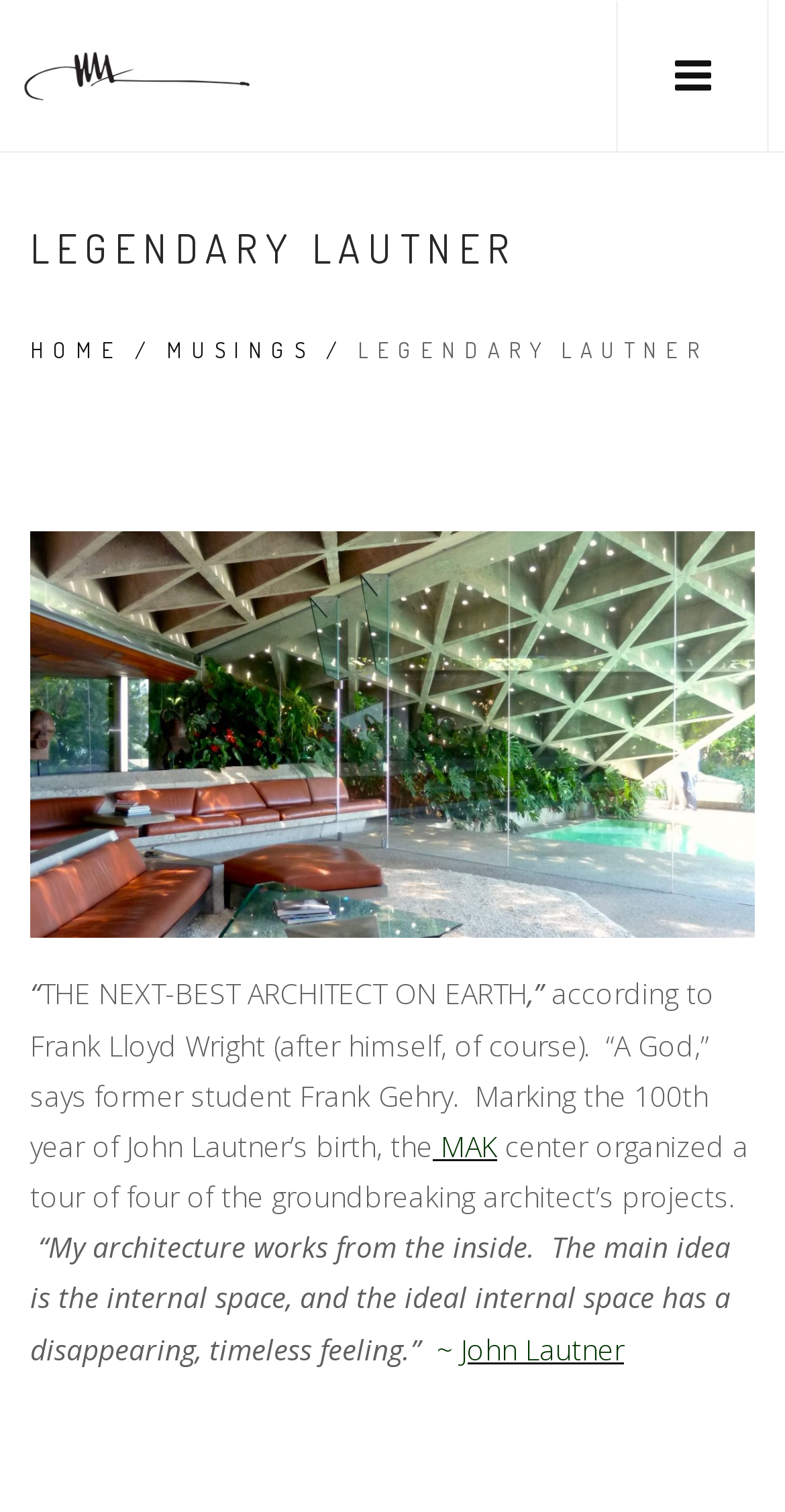Generate a thorough explanation of the webpage's elements.

The webpage is about Legendary Lautner, with a focus on the architect John Lautner. At the top, there is a layout table with a link "Moore About" accompanied by an image, also labeled "Moore About". Below this, a large heading "LEGENDARY LAUTNER" spans across the page.

The main navigation menu is located below the heading, consisting of three links: "HOME", "MUSINGS", and another link with no text. These links are separated by static text elements containing forward slashes.

The main content of the page is divided into sections. The first section starts with a quote, "THE NEXT-BEST ARCHITECT ON EARTH", attributed to Frank Lloyd Wright. This is followed by a passage of text that describes John Lautner's architecture and marks the 100th year of his birth.

Below this, there is a link "MAK" and a continuation of the text, describing a tour of four of Lautner's projects organized by a center. The next section features a quote from John Lautner himself, describing his approach to architecture.

Finally, there is a link to "John Lautner" at the bottom of the page, accompanied by a tilde symbol. Overall, the webpage has a simple and clean design, with a focus on showcasing the life and work of John Lautner.